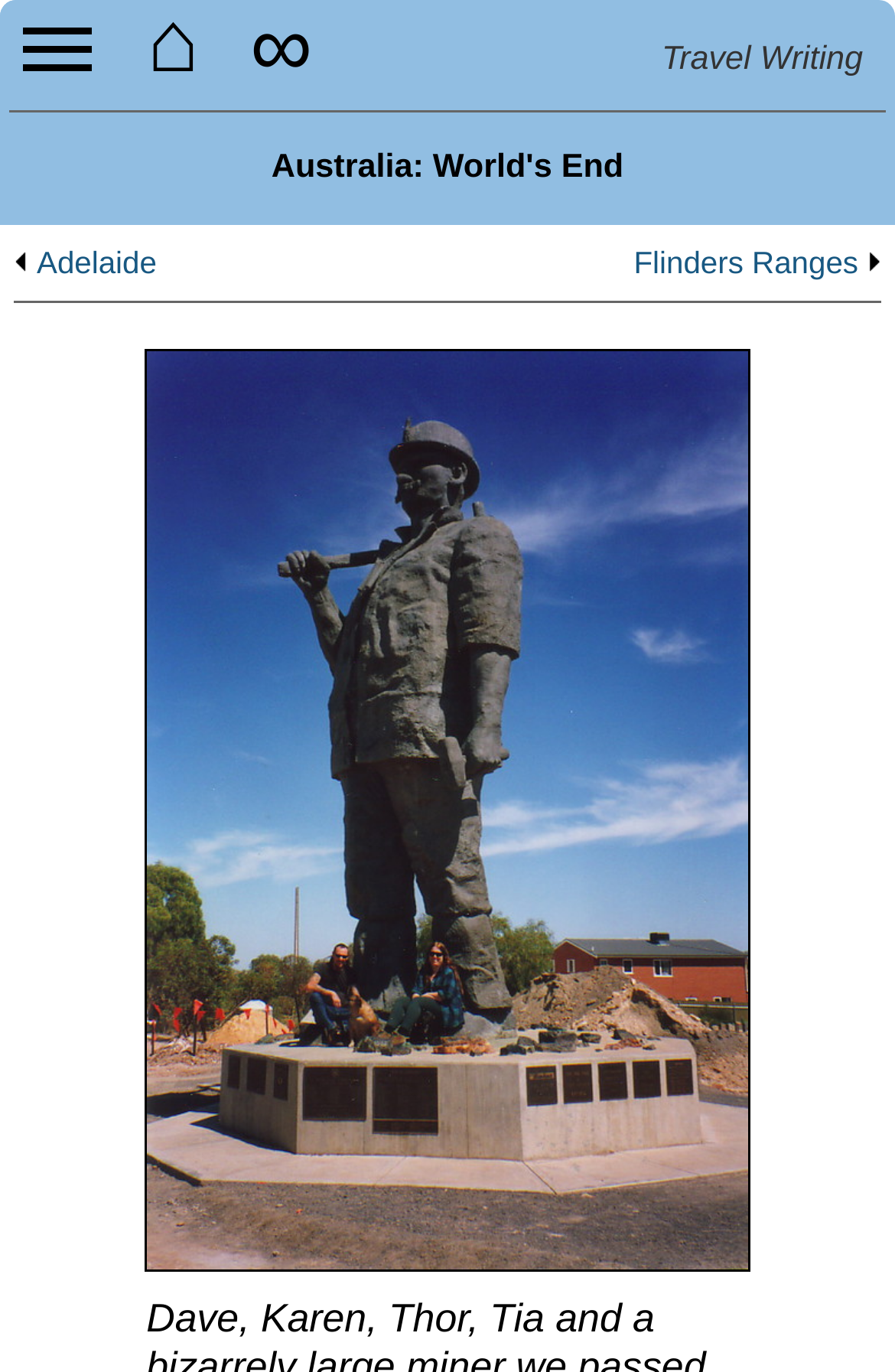Generate a comprehensive description of the webpage content.

The webpage is about Mark Moxon's travel writing and pictures from his visit to World's End, Australia, in March 1996. At the top left corner, there are two links, '⌂' and '∞', positioned side by side. Below these links, a horizontal separator line spans the entire width of the page. 

The main content of the webpage is headed by "Australia: World's End", which is centered at the top of the page. Under this heading, there are two links, "Adelaide" and "Flinders Ranges", positioned at the left and right sides of the page, respectively. 

Further down, there is a link "Dave, Karen, Lumpy Dog and a big miner" that is positioned below the "Flinders Ranges" link. This link is accompanied by an image of the same name, which is placed below the link and takes up a significant portion of the page. The image is positioned roughly in the middle of the page, with some space above and below it.